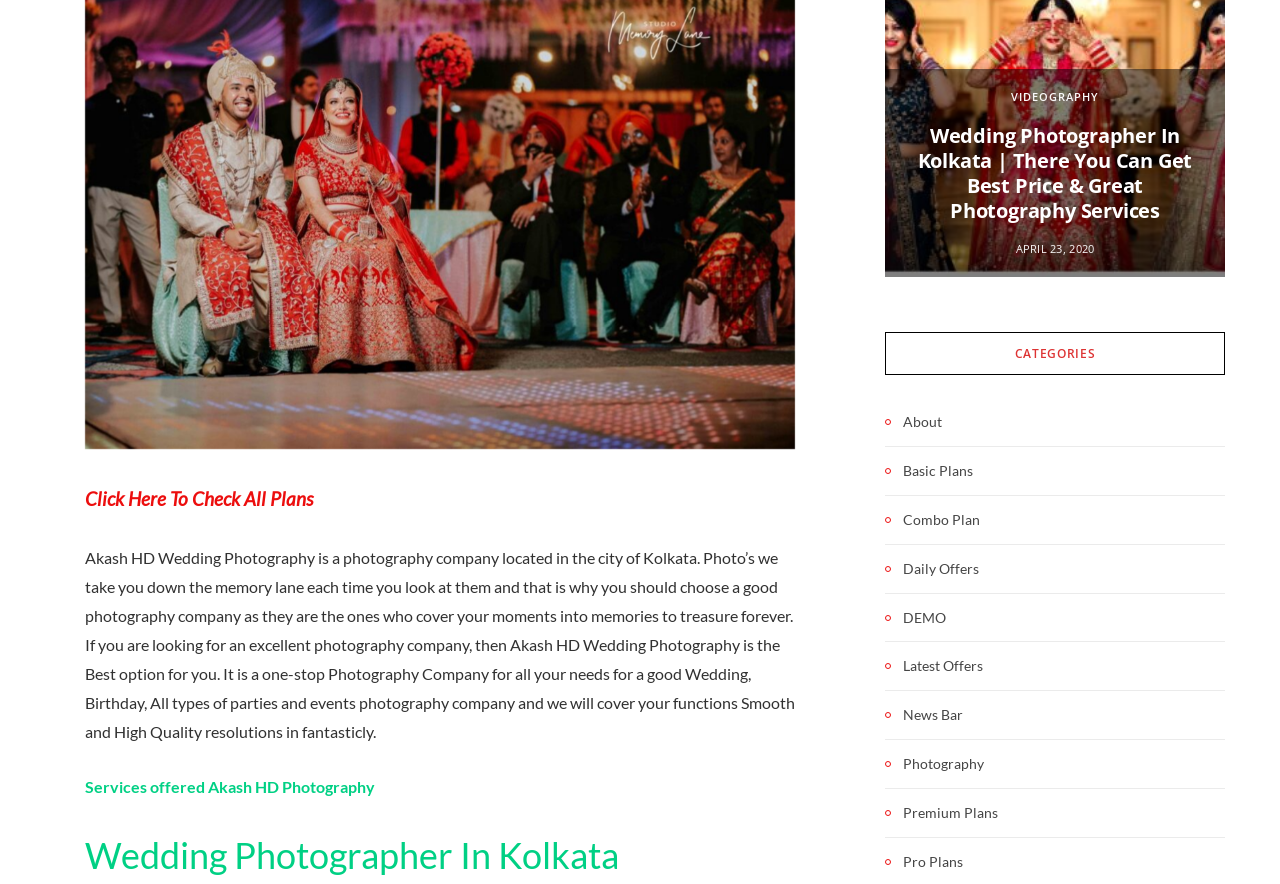Determine the bounding box coordinates of the UI element that matches the following description: "News Bar". The coordinates should be four float numbers between 0 and 1 in the format [left, top, right, bottom].

[0.691, 0.795, 0.752, 0.822]